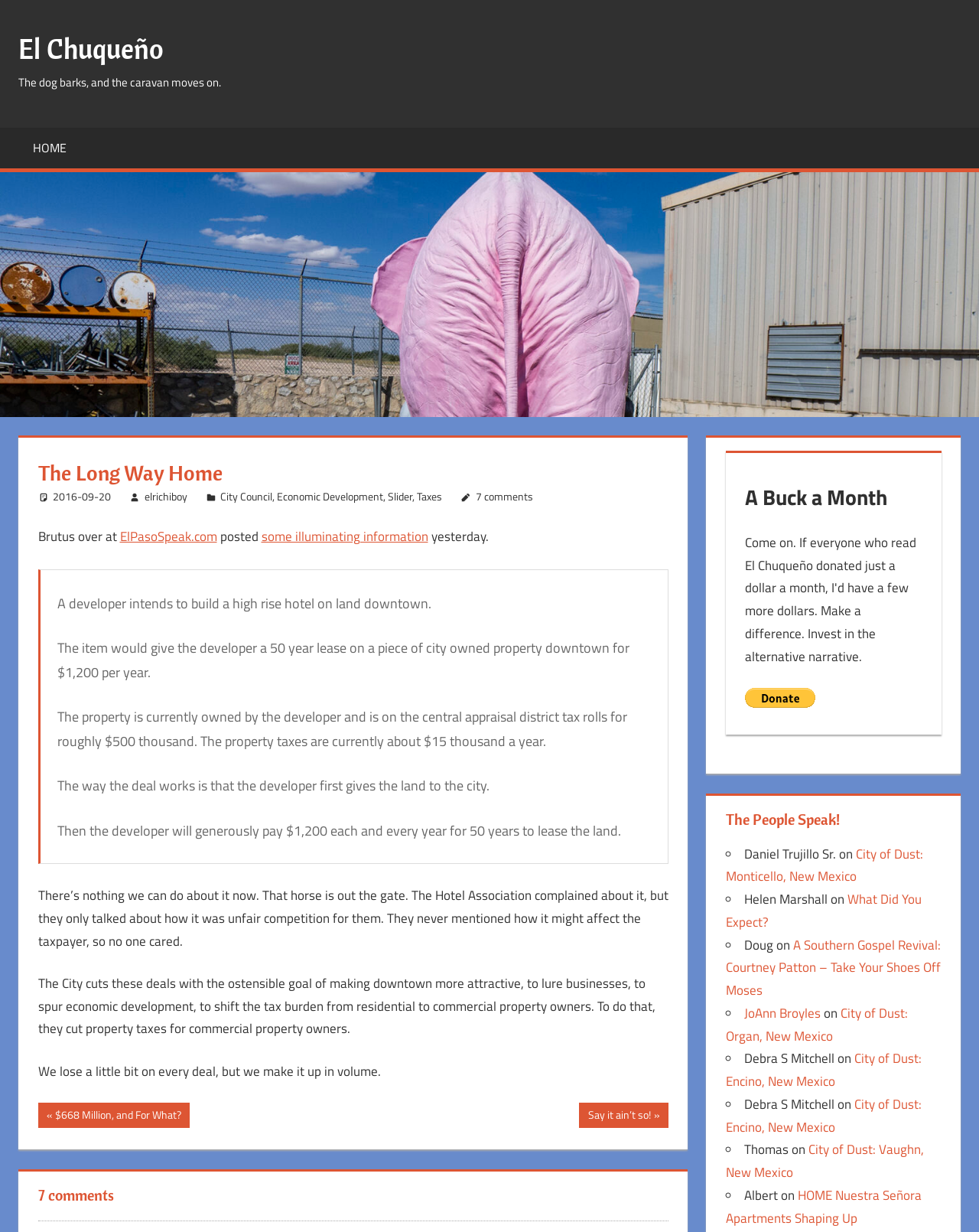What is the purpose of the City's deals with developers?
Give a single word or phrase as your answer by examining the image.

To make downtown more attractive